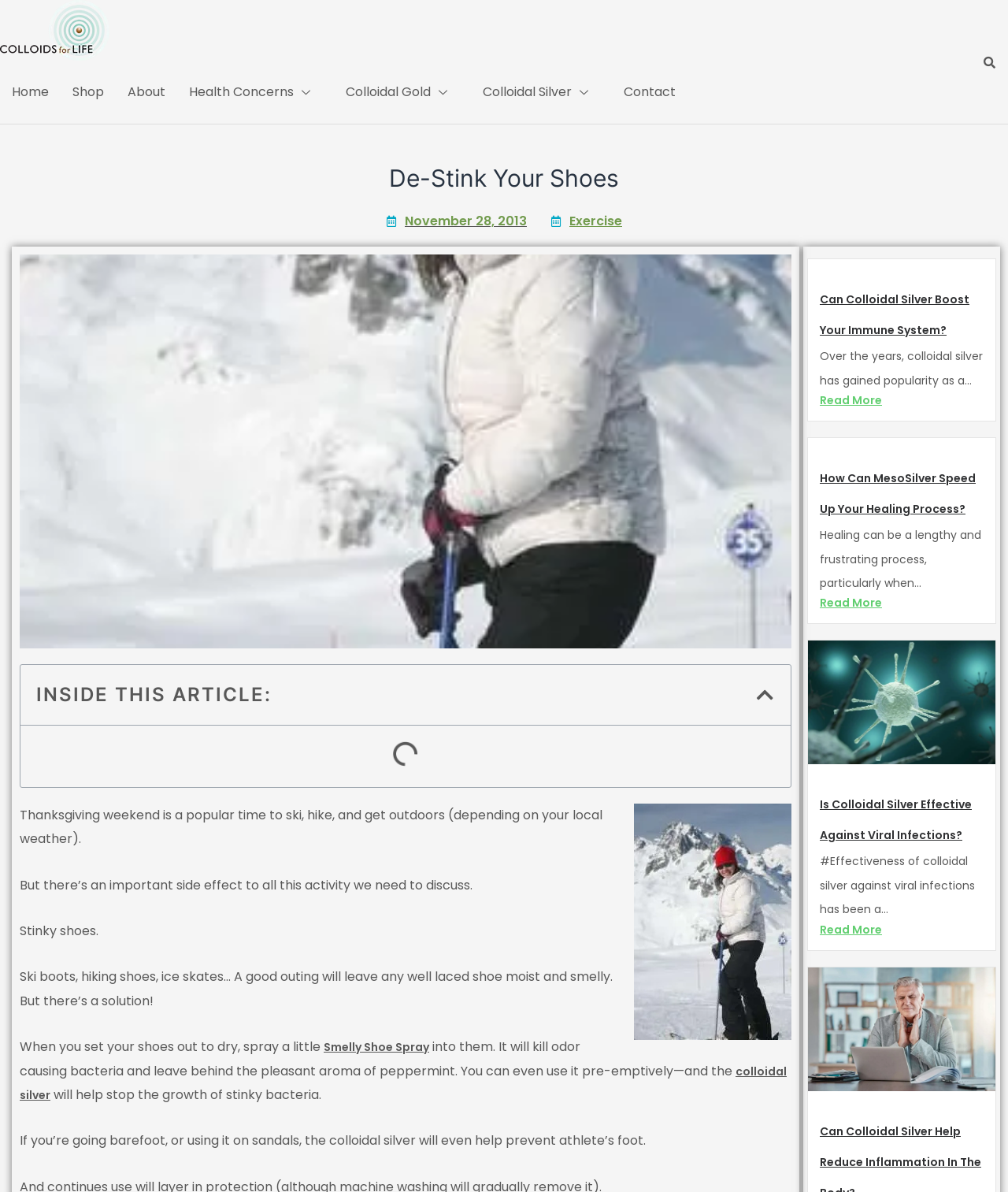Please determine the bounding box coordinates of the element to click in order to execute the following instruction: "Click on the 'Smelly Shoe Spray' link". The coordinates should be four float numbers between 0 and 1, specified as [left, top, right, bottom].

[0.321, 0.872, 0.426, 0.885]